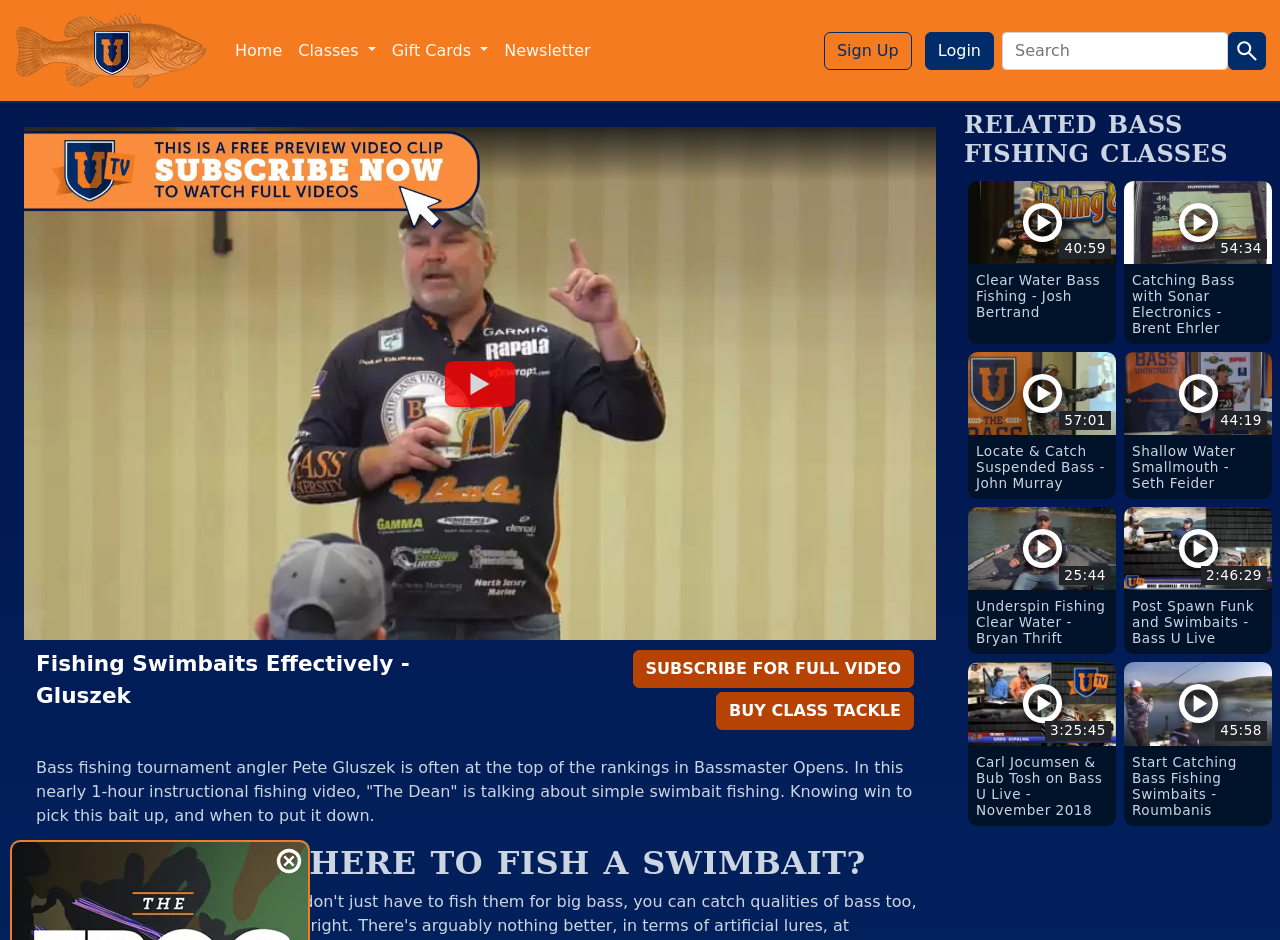Calculate the bounding box coordinates of the UI element given the description: "Fishing Swimbaits Effectively - Gluszek".

[0.028, 0.693, 0.32, 0.754]